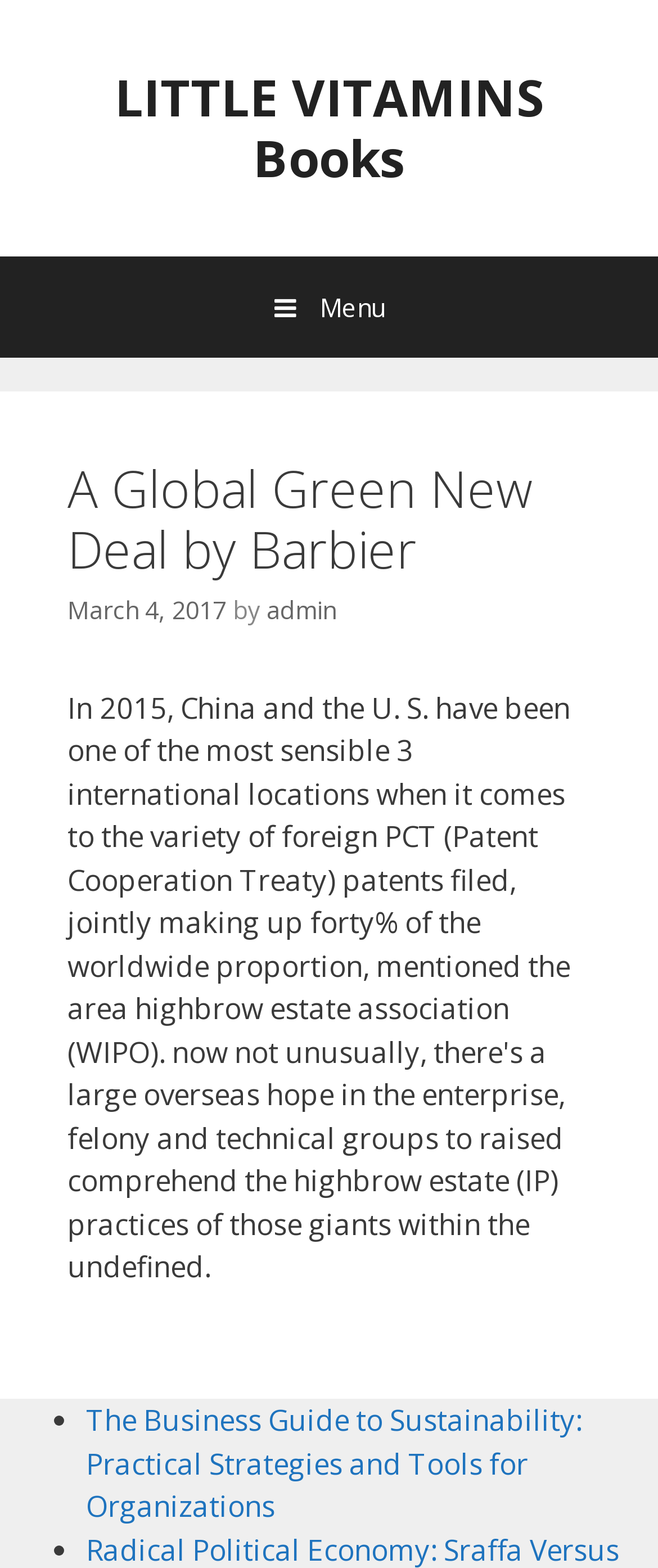How many menu items are in the primary menu?
Answer the question with a single word or phrase by looking at the picture.

1